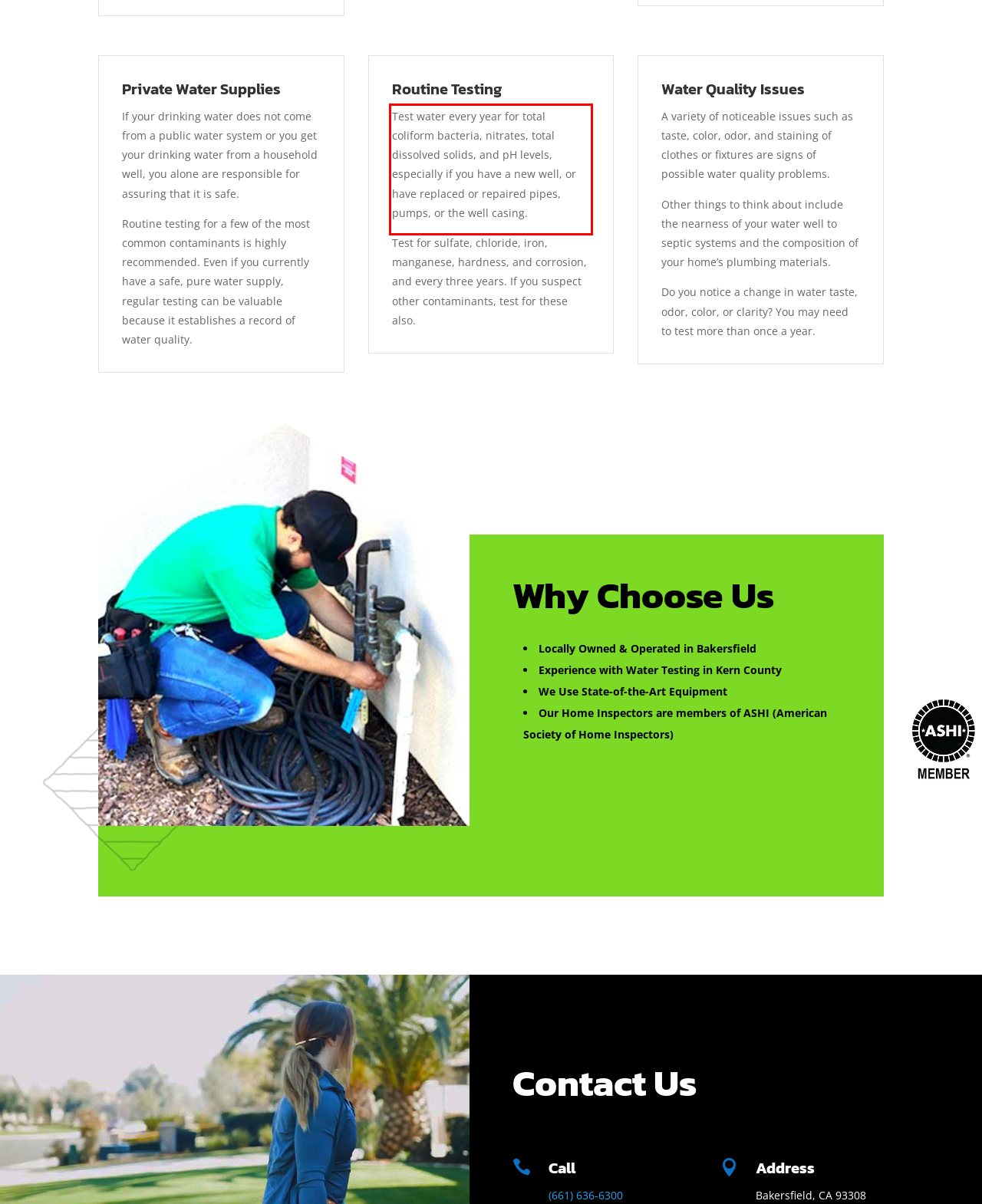Identify the text within the red bounding box on the webpage screenshot and generate the extracted text content.

Test water every year for total coliform bacteria, nitrates, total dissolved solids, and pH levels, especially if you have a new well, or have replaced or repaired pipes, pumps, or the well casing.